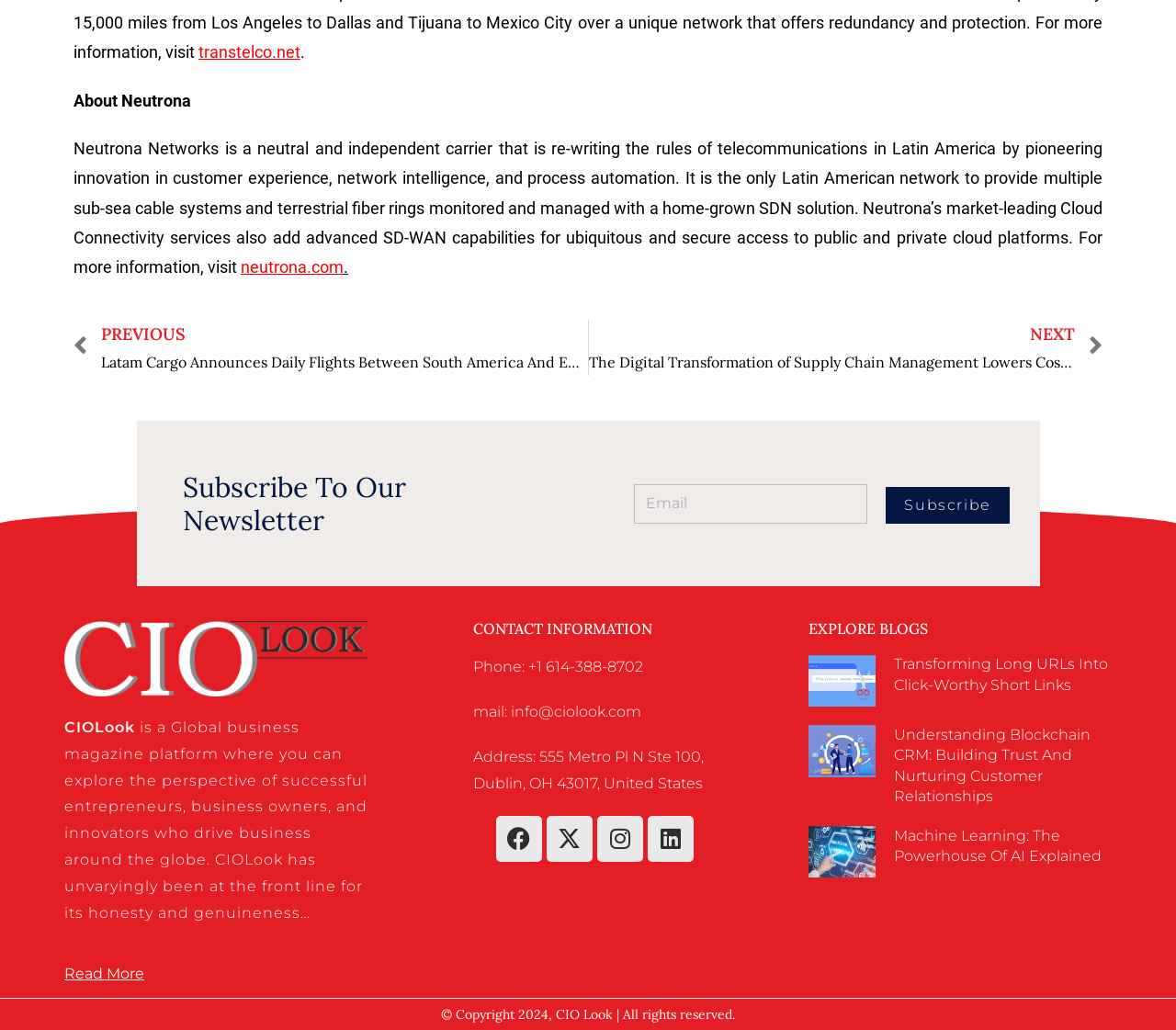Please determine the bounding box coordinates of the element's region to click in order to carry out the following instruction: "Explore the blog about Machine Learning". The coordinates should be four float numbers between 0 and 1, i.e., [left, top, right, bottom].

[0.76, 0.802, 0.936, 0.839]